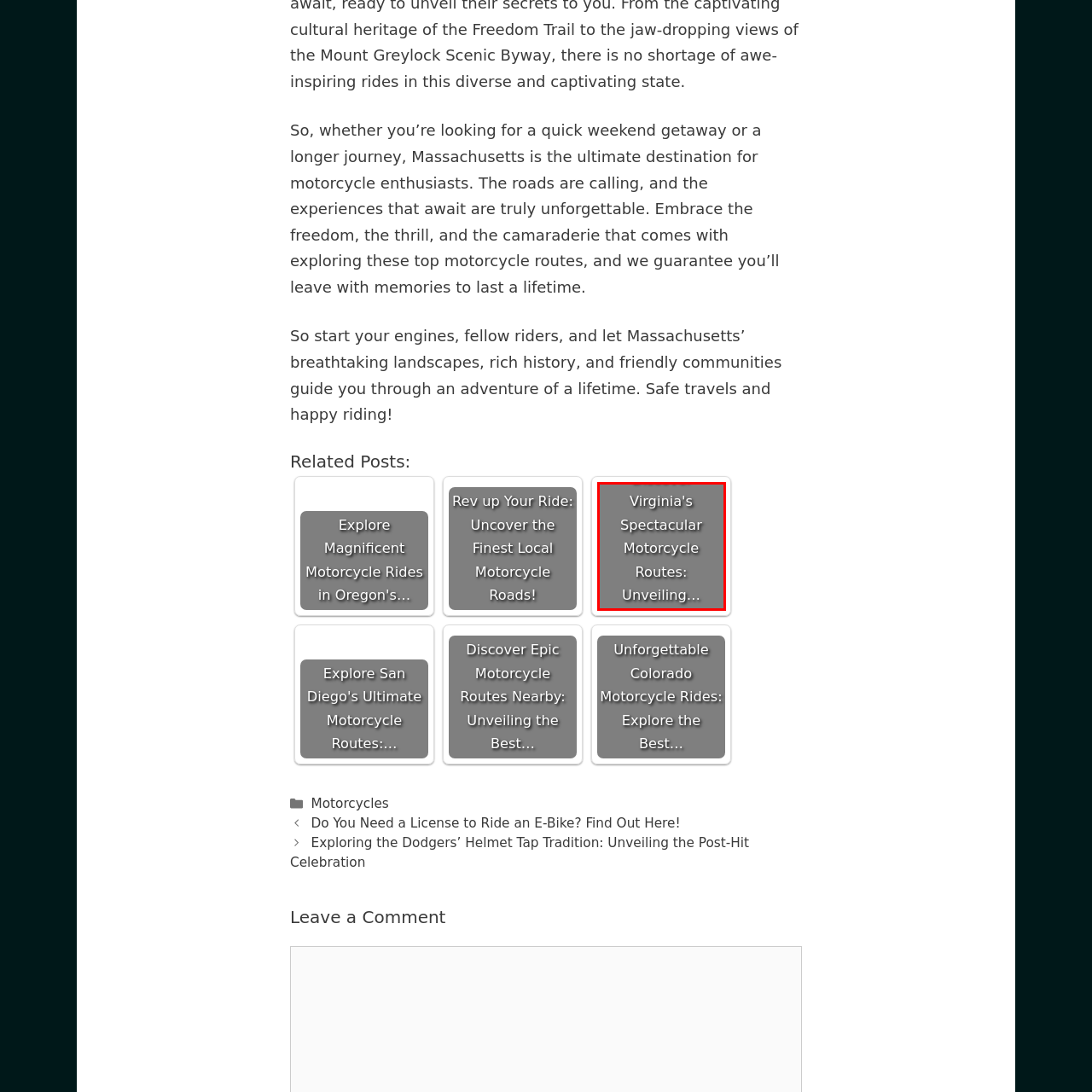Offer a meticulous description of everything depicted in the red-enclosed portion of the image.

The image features a captivating link titled "Discover Virginia's Spectacular Motorcycle Routes: Unveiling the Best Road Trips!" This title invites motorcycle enthusiasts to explore the scenic and adventurous routes available in Virginia, promising thrilling journeys through picturesque landscapes. The overall aesthetic is engaging, reflecting the excitement and allure of motorcycle travel. This content aims to inspire riders to embark on memorable adventures while uncovering the beauty and charm of Virginia's diverse terrains.